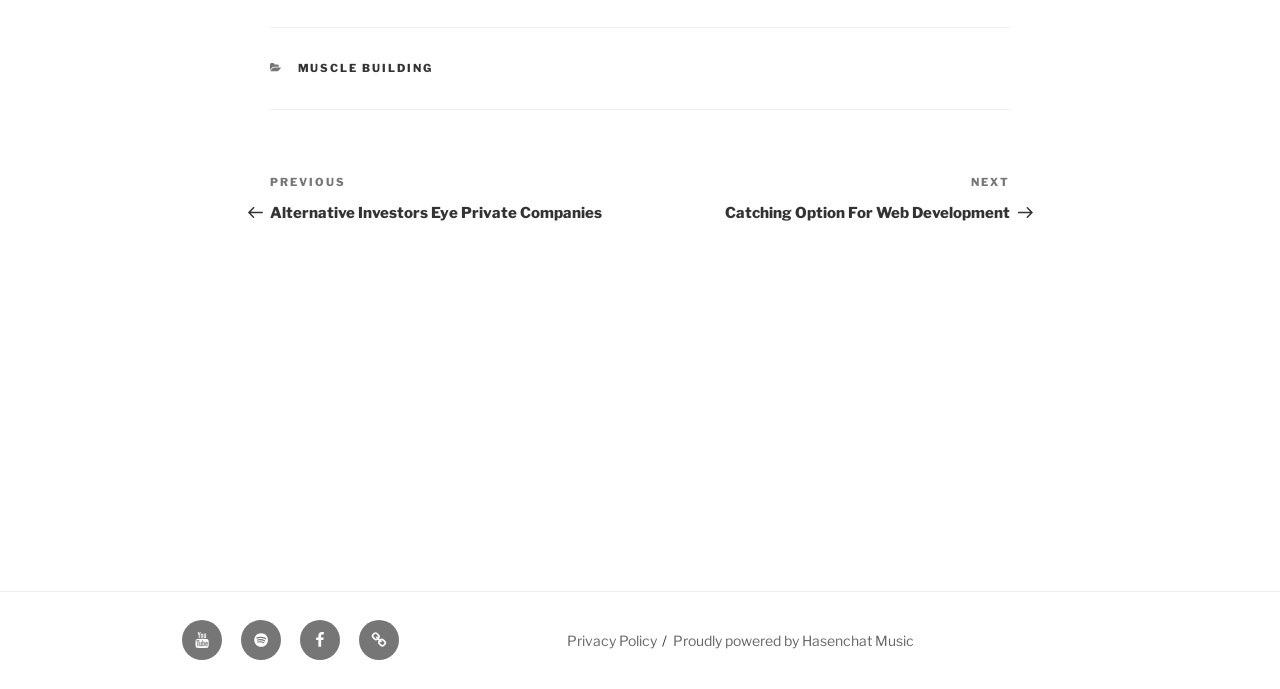Pinpoint the bounding box coordinates for the area that should be clicked to perform the following instruction: "Go to next post".

[0.5, 0.252, 0.789, 0.322]